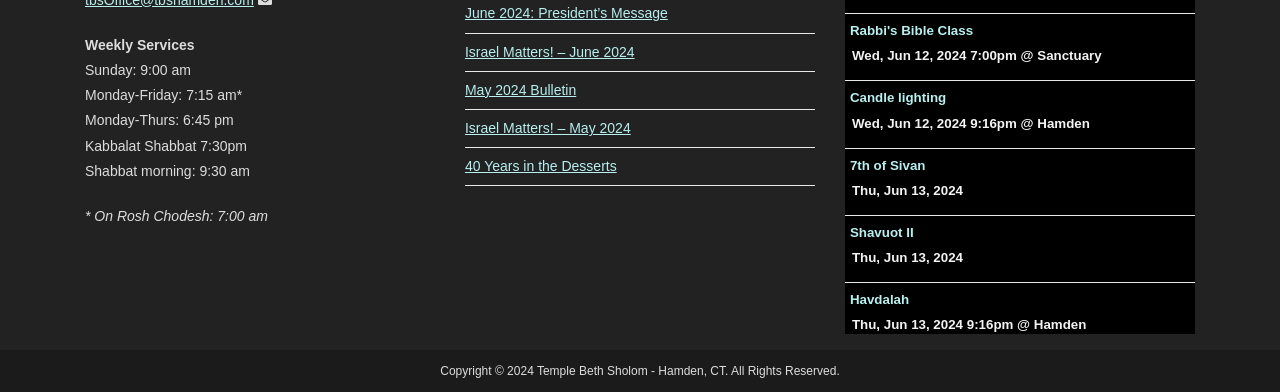Please determine the bounding box coordinates of the element's region to click for the following instruction: "Check Candle lighting event".

[0.664, 0.231, 0.739, 0.269]